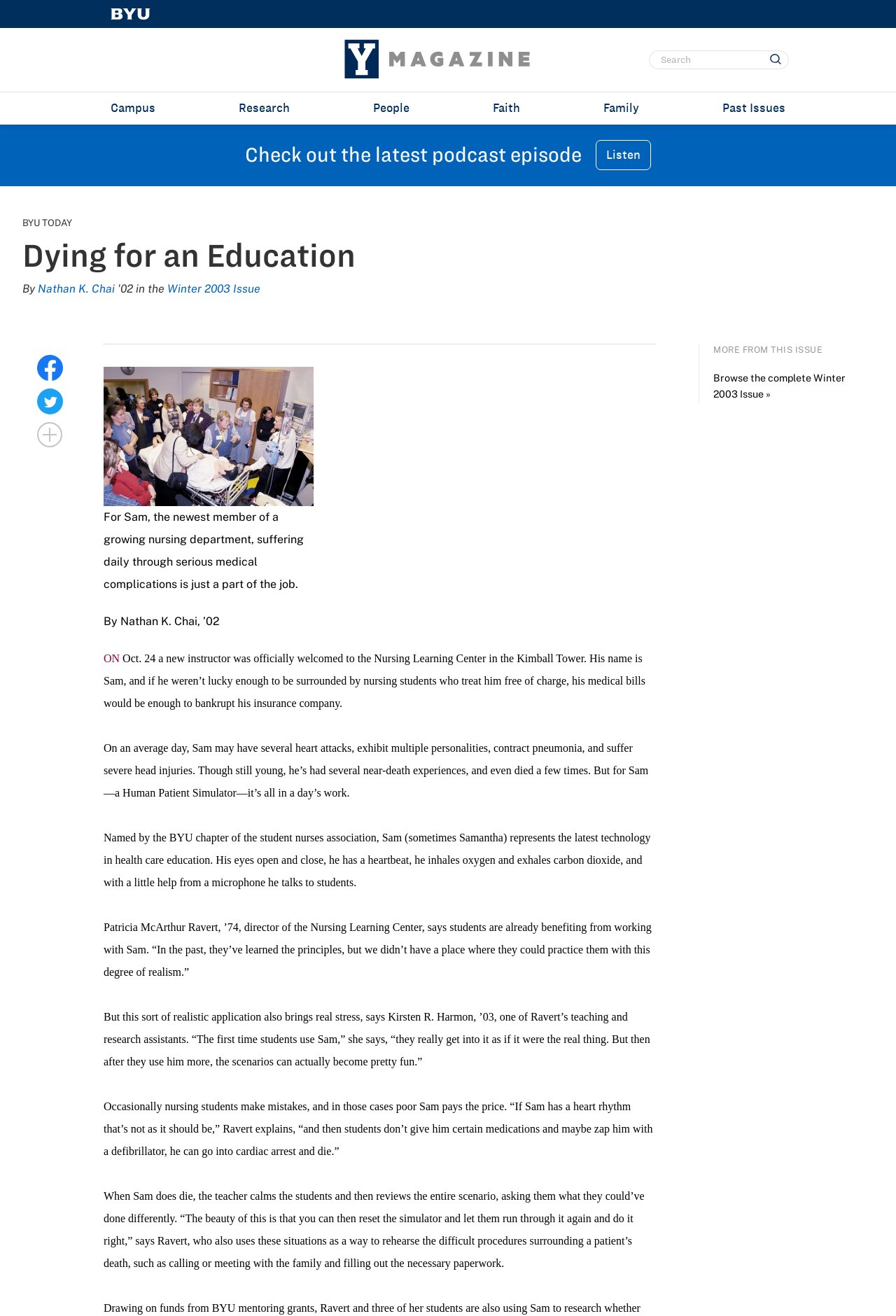Show the bounding box coordinates for the element that needs to be clicked to execute the following instruction: "Search for something". Provide the coordinates in the form of four float numbers between 0 and 1, i.e., [left, top, right, bottom].

[0.724, 0.038, 0.88, 0.053]